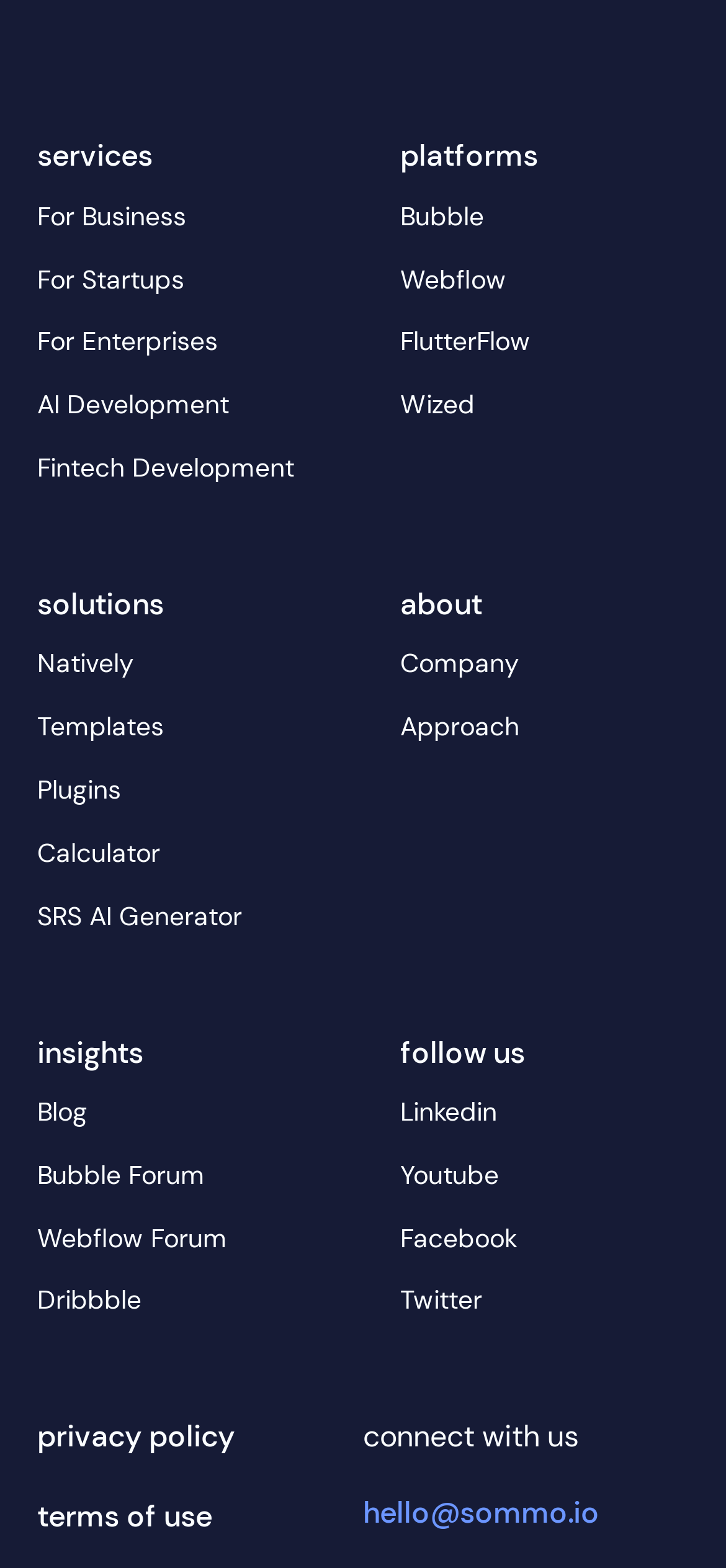Using the format (top-left x, top-left y, bottom-right x, bottom-right y), and given the element description, identify the bounding box coordinates within the screenshot: SRS aI generator

[0.051, 0.567, 0.449, 0.603]